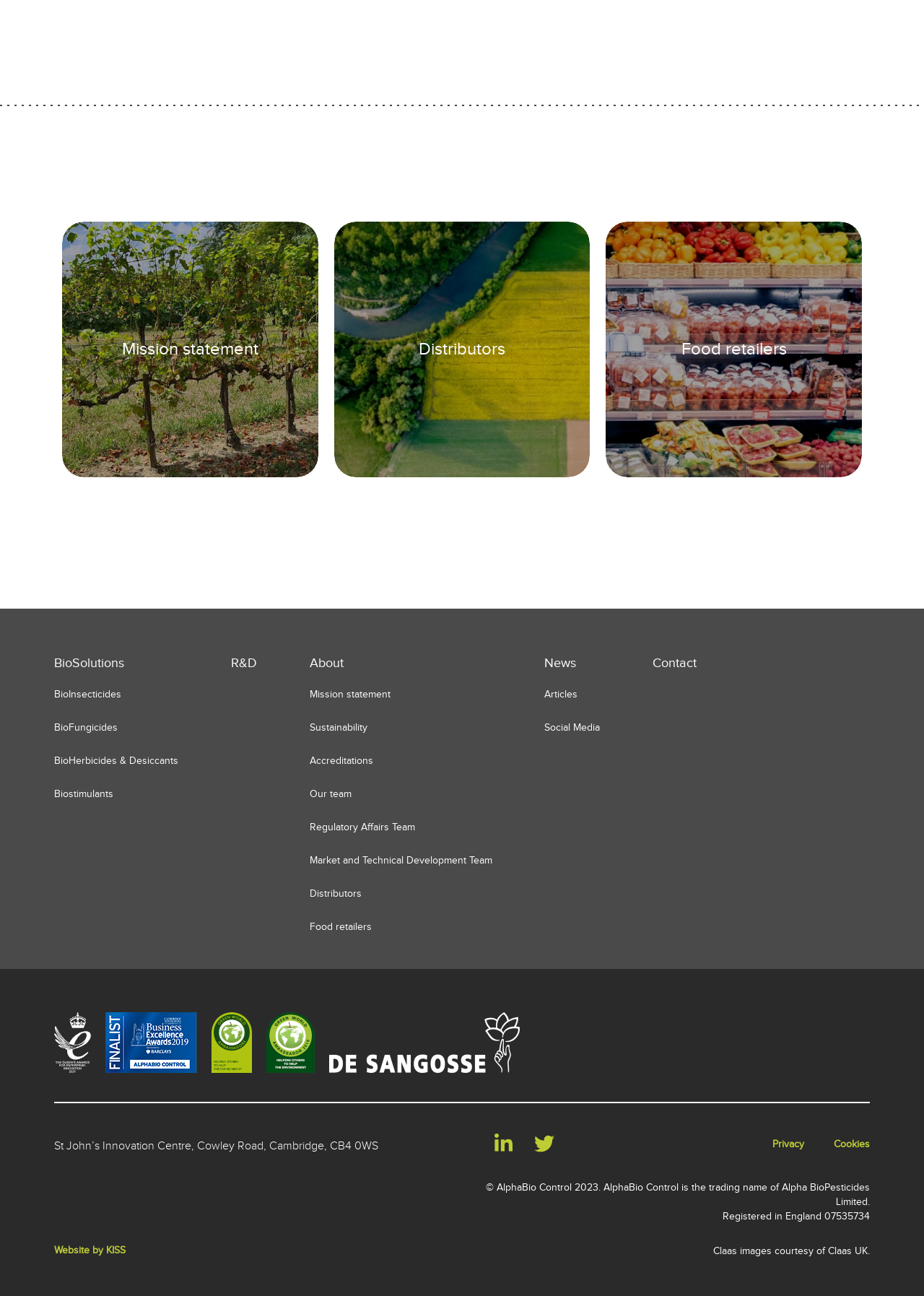What is the purpose of the 'Primary menu' section?
Answer with a single word or short phrase according to what you see in the image.

To navigate to different pages